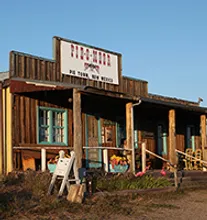Respond to the question with just a single word or phrase: 
What type of architecture does the building feature?

Traditional Western